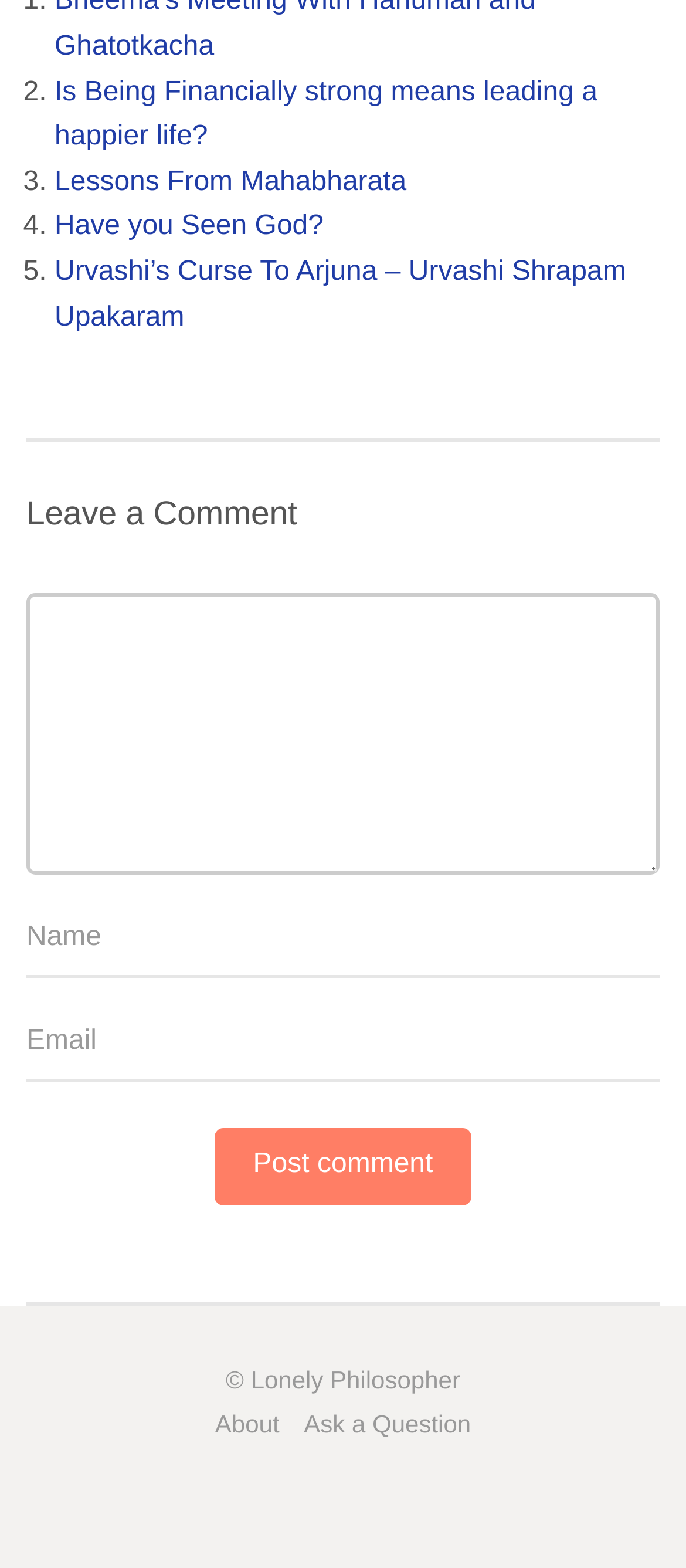Specify the bounding box coordinates of the area to click in order to follow the given instruction: "Click on the link 'Ask a Question'."

[0.443, 0.899, 0.686, 0.919]